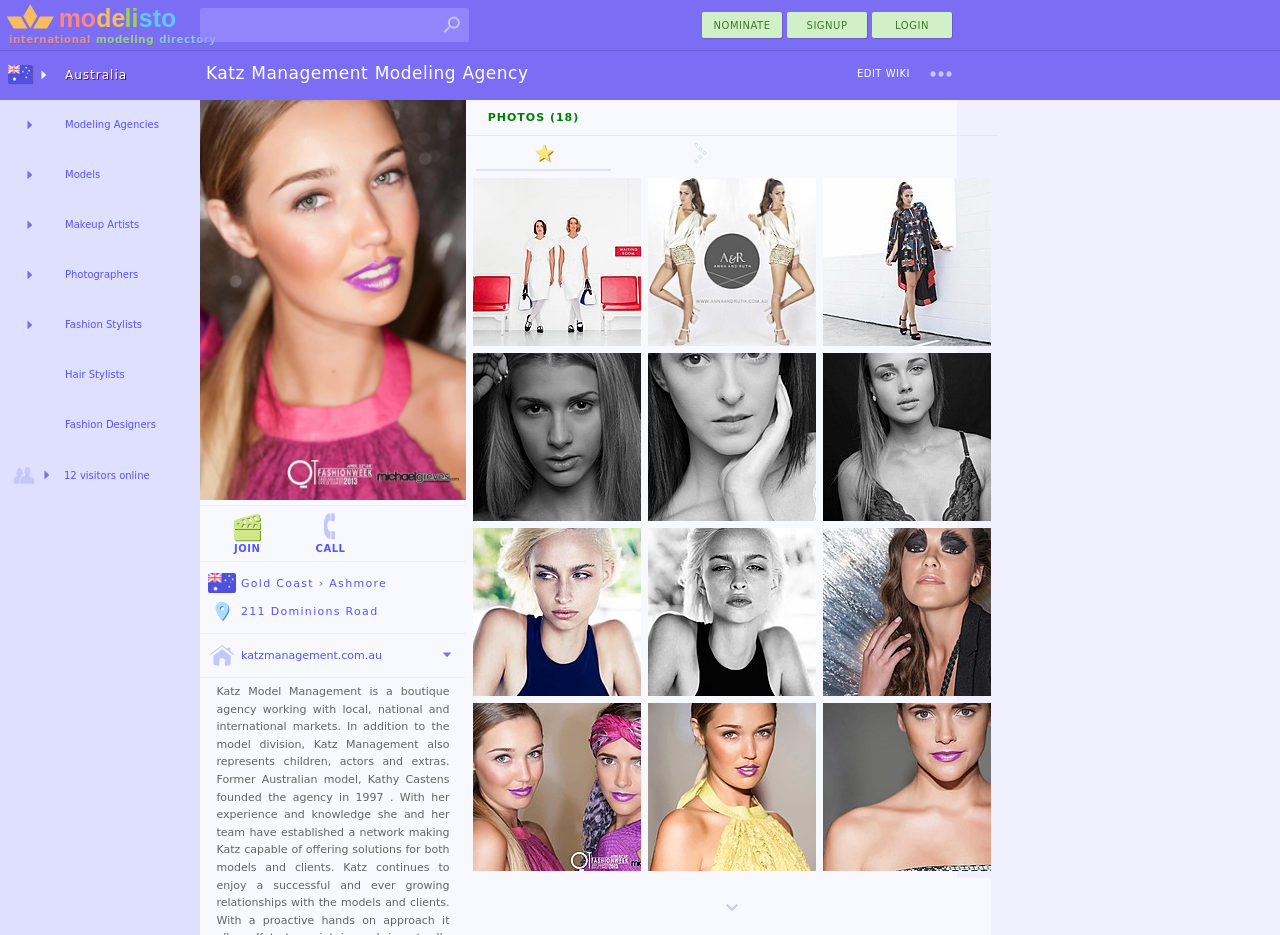Use a single word or phrase to answer this question: 
What is the location of the modeling agency?

Gold Coast